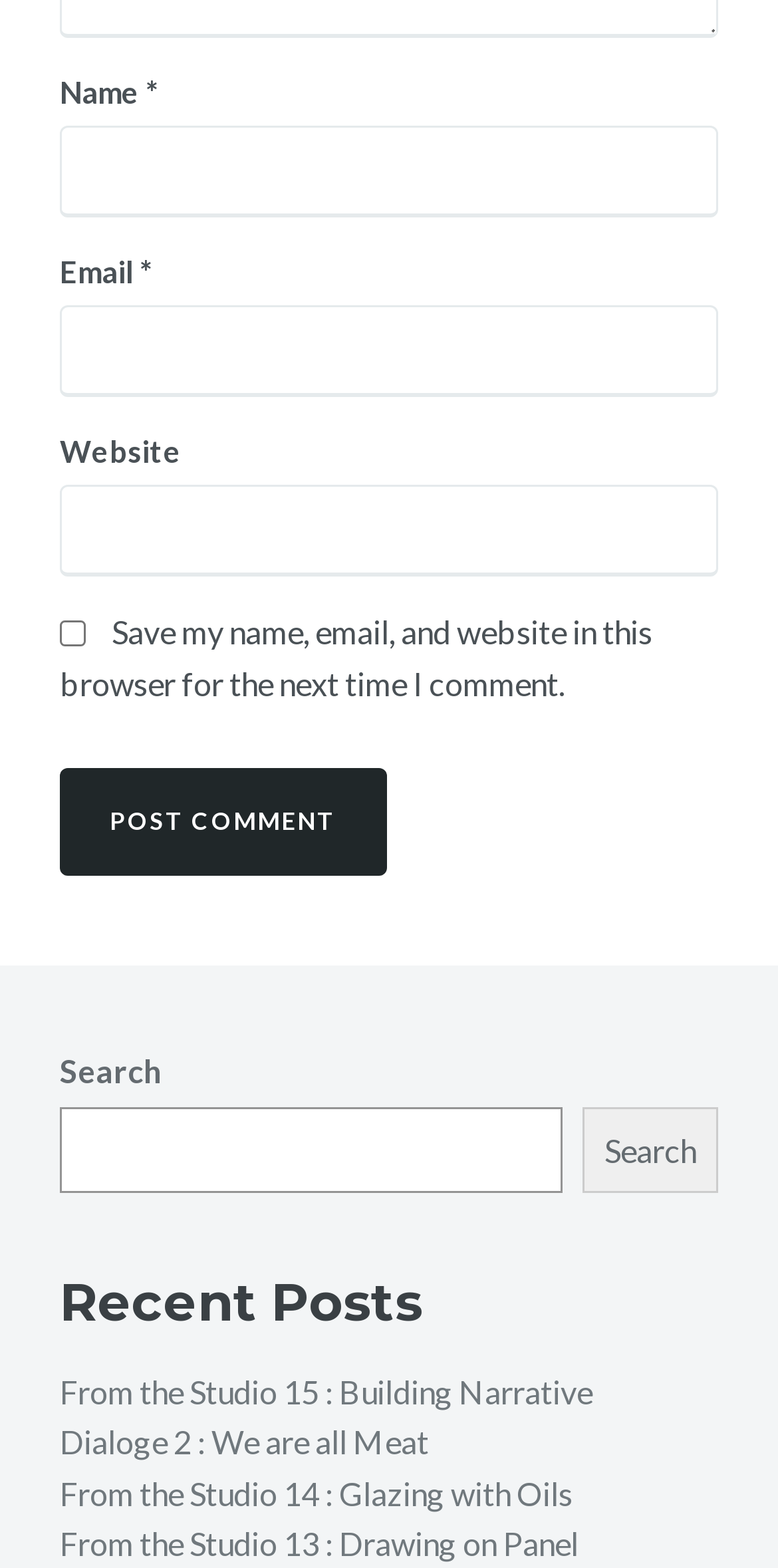Identify the bounding box coordinates of the clickable region required to complete the instruction: "Enter your name". The coordinates should be given as four float numbers within the range of 0 and 1, i.e., [left, top, right, bottom].

[0.077, 0.08, 0.923, 0.139]